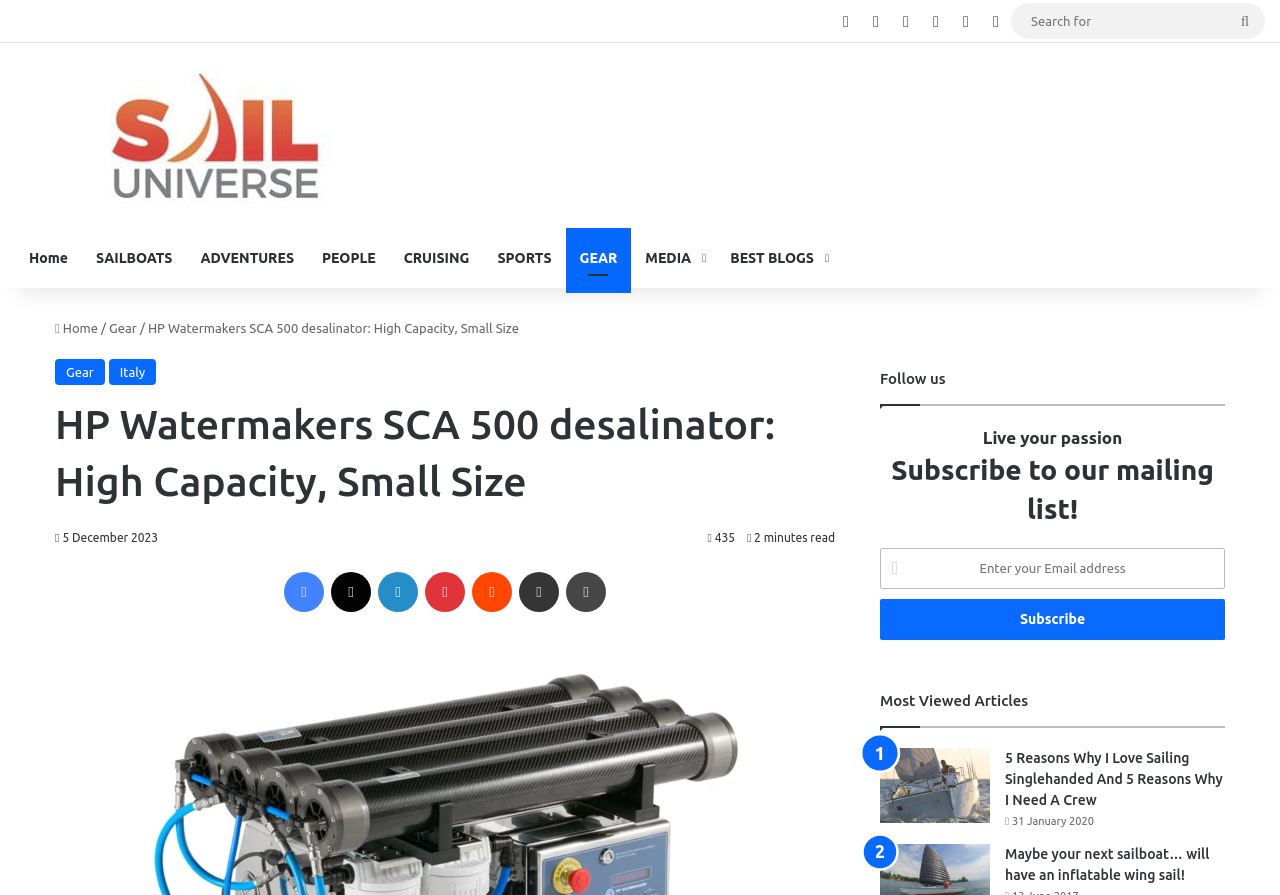Please mark the bounding box coordinates of the area that should be clicked to carry out the instruction: "Browse Apps category".

None